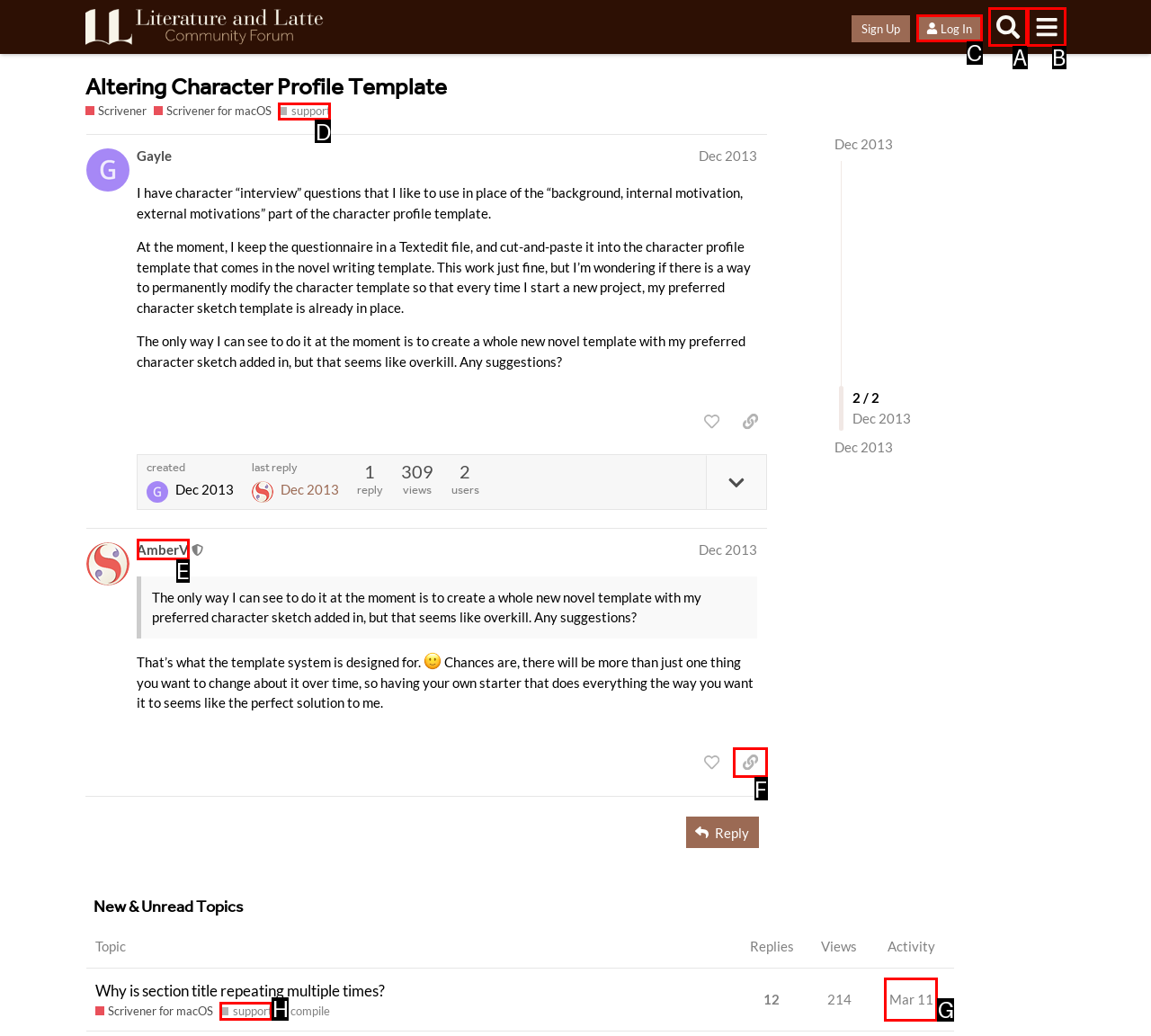Using the description: AmberV, find the HTML element that matches it. Answer with the letter of the chosen option.

E